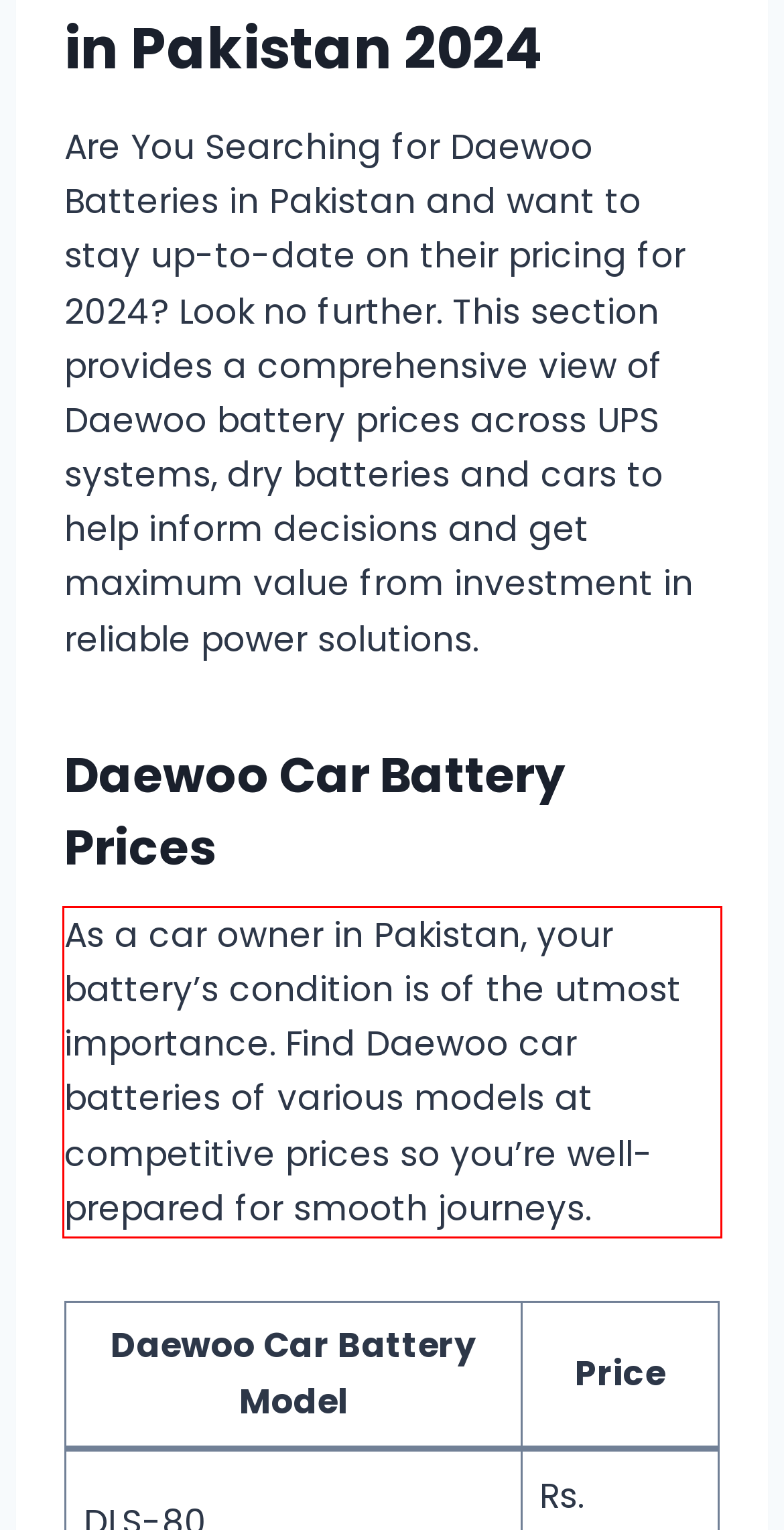Look at the webpage screenshot and recognize the text inside the red bounding box.

As a car owner in Pakistan, your battery’s condition is of the utmost importance. Find Daewoo car batteries of various models at competitive prices so you’re well-prepared for smooth journeys.